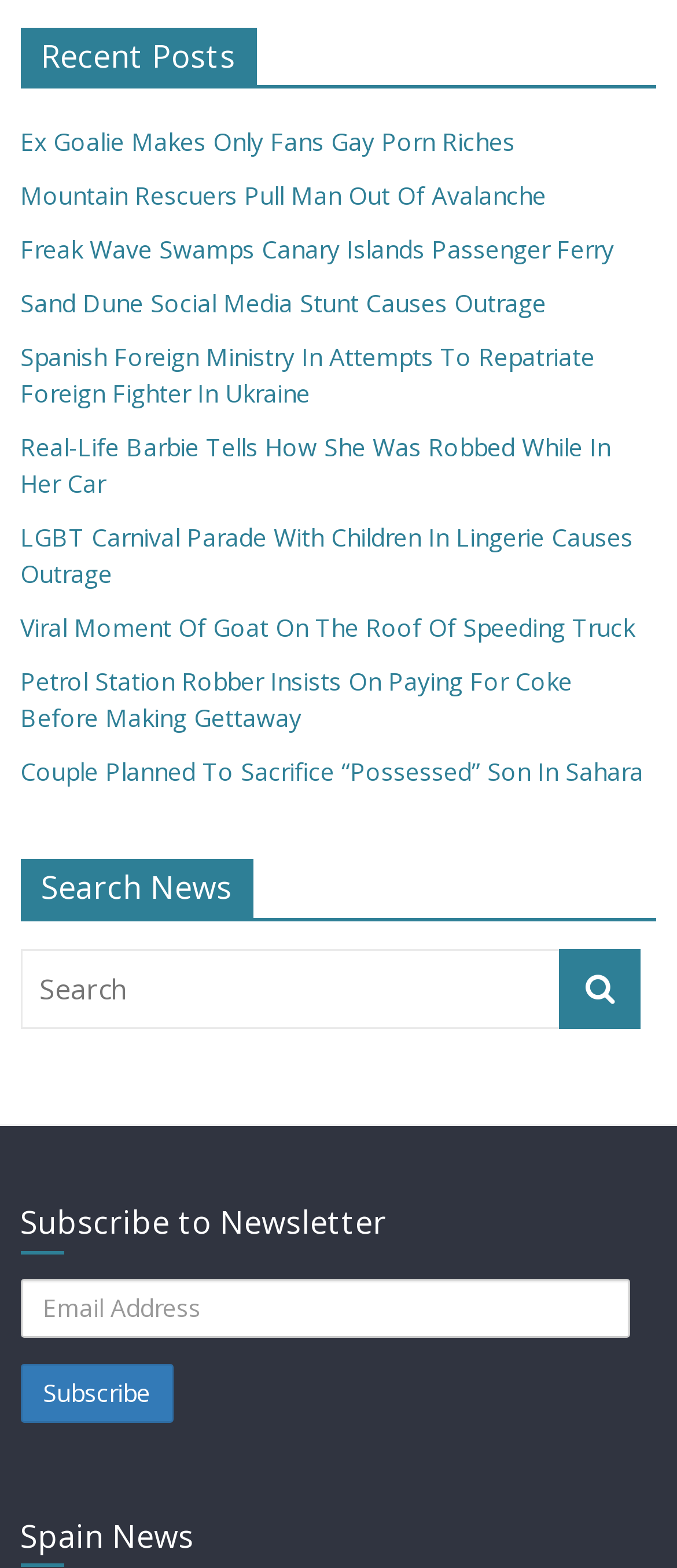What is the title of the first post?
Please elaborate on the answer to the question with detailed information.

The first post is a link with the title 'Ex Goalie Makes Only Fans Gay Porn Riches', which can be found in the 'Recent Posts' section.